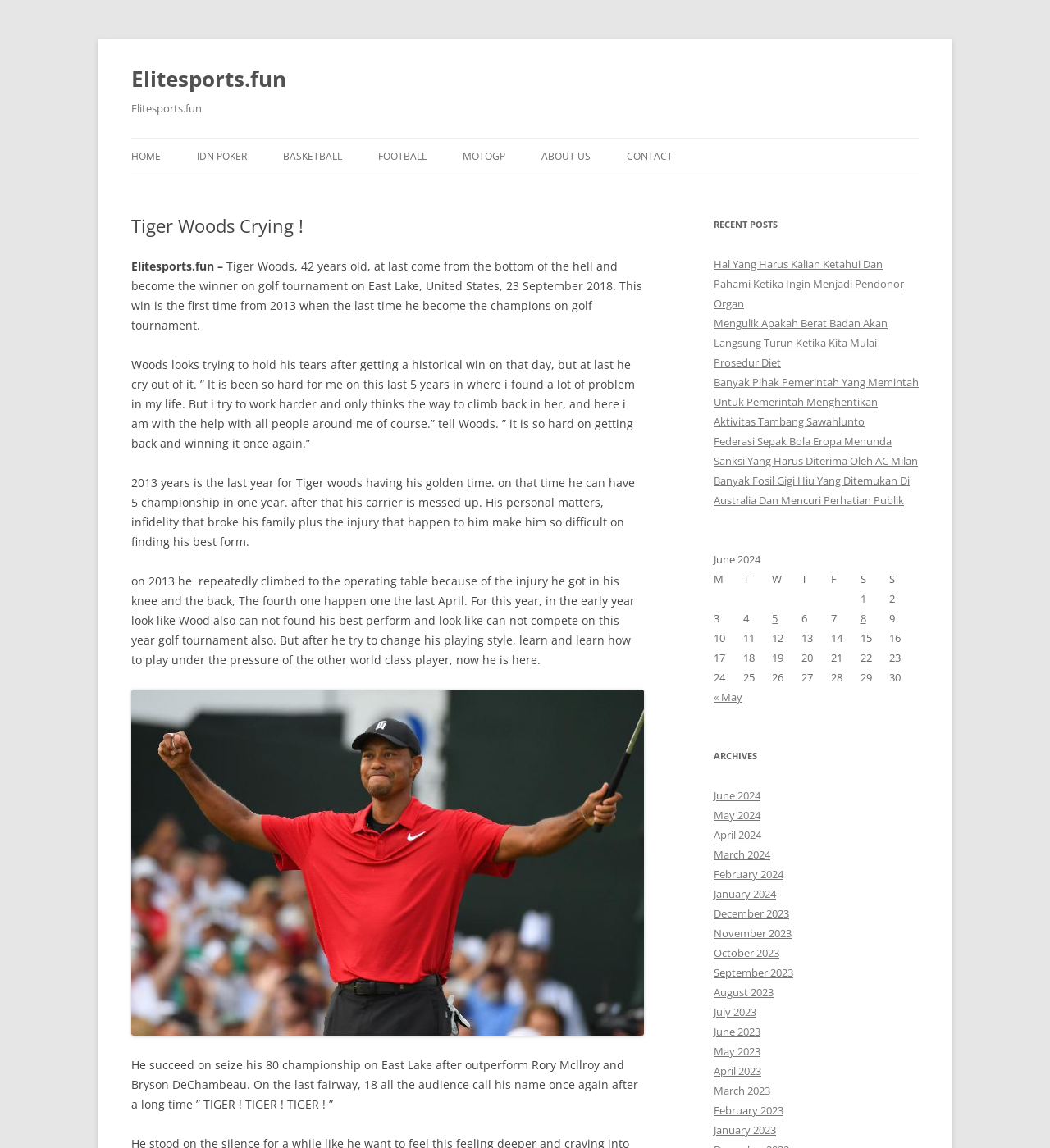Answer in one word or a short phrase: 
What is the category of the article 'Hal Yang Harus Kalian Ketahui Dan Pahami Ketika Ingin Menjadi Pendonor Organ'?

Recent Posts